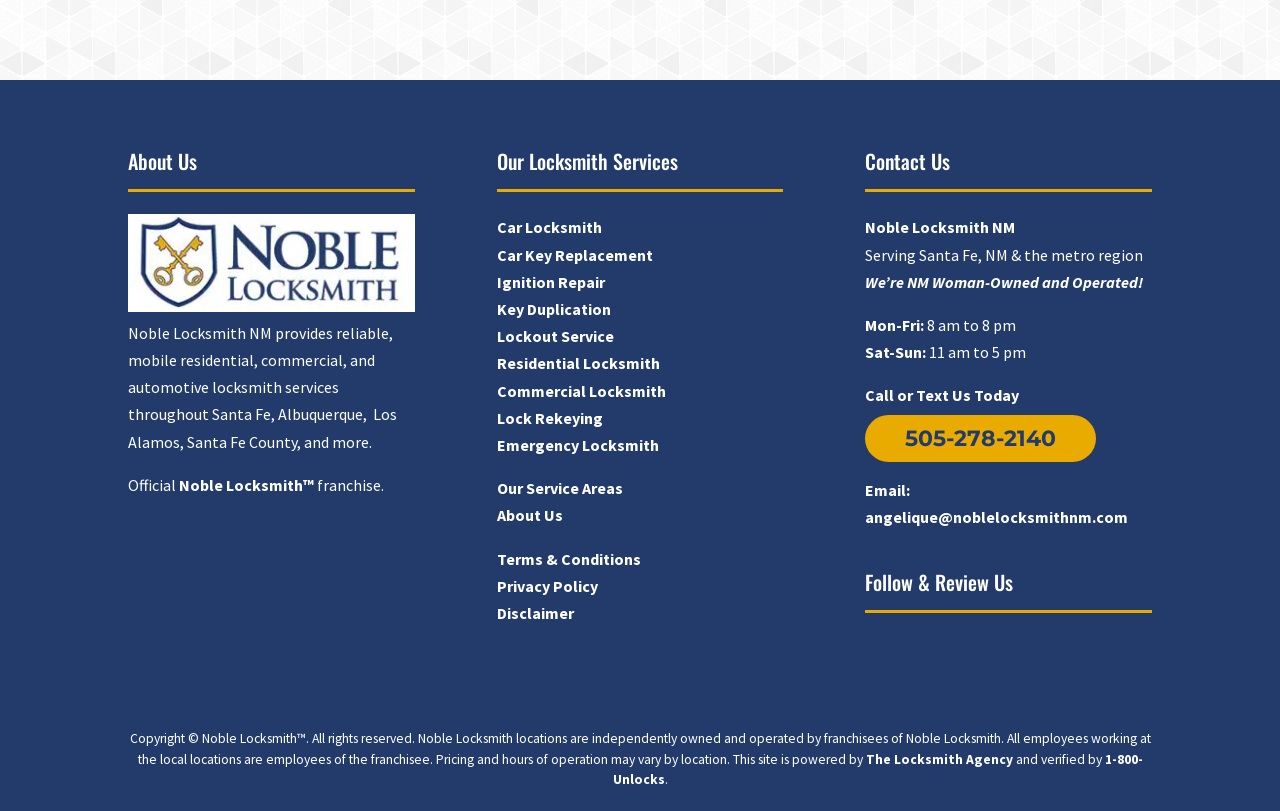What services does Noble Locksmith NM provide?
Could you answer the question with a detailed and thorough explanation?

I found the answer by looking at the links 'Residential Locksmith', 'Commercial Locksmith', 'Car Locksmith', 'Car Key Replacement', 'Ignition Repair', 'Key Duplication', 'Lockout Service', 'Lock Rekeying', 'Emergency Locksmith' which are located under the 'Our Locksmith Services' heading, indicating the various services provided by Noble Locksmith NM.